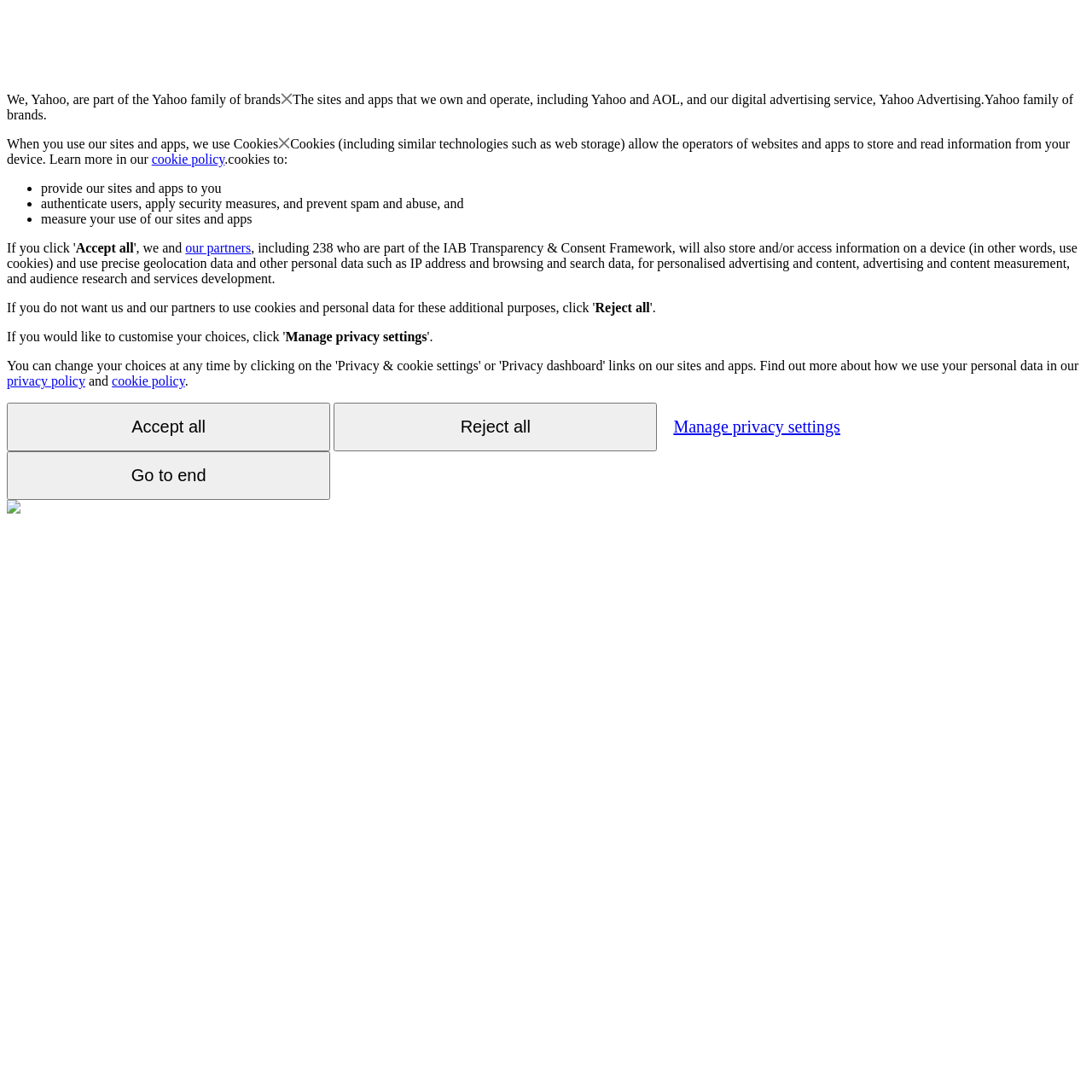What is the relationship between Yahoo and AOL?
Give a comprehensive and detailed explanation for the question.

The webpage states that 'The sites and apps that we own and operate, including Yahoo and AOL...' which implies that Yahoo and AOL are owned and operated by the same entity.